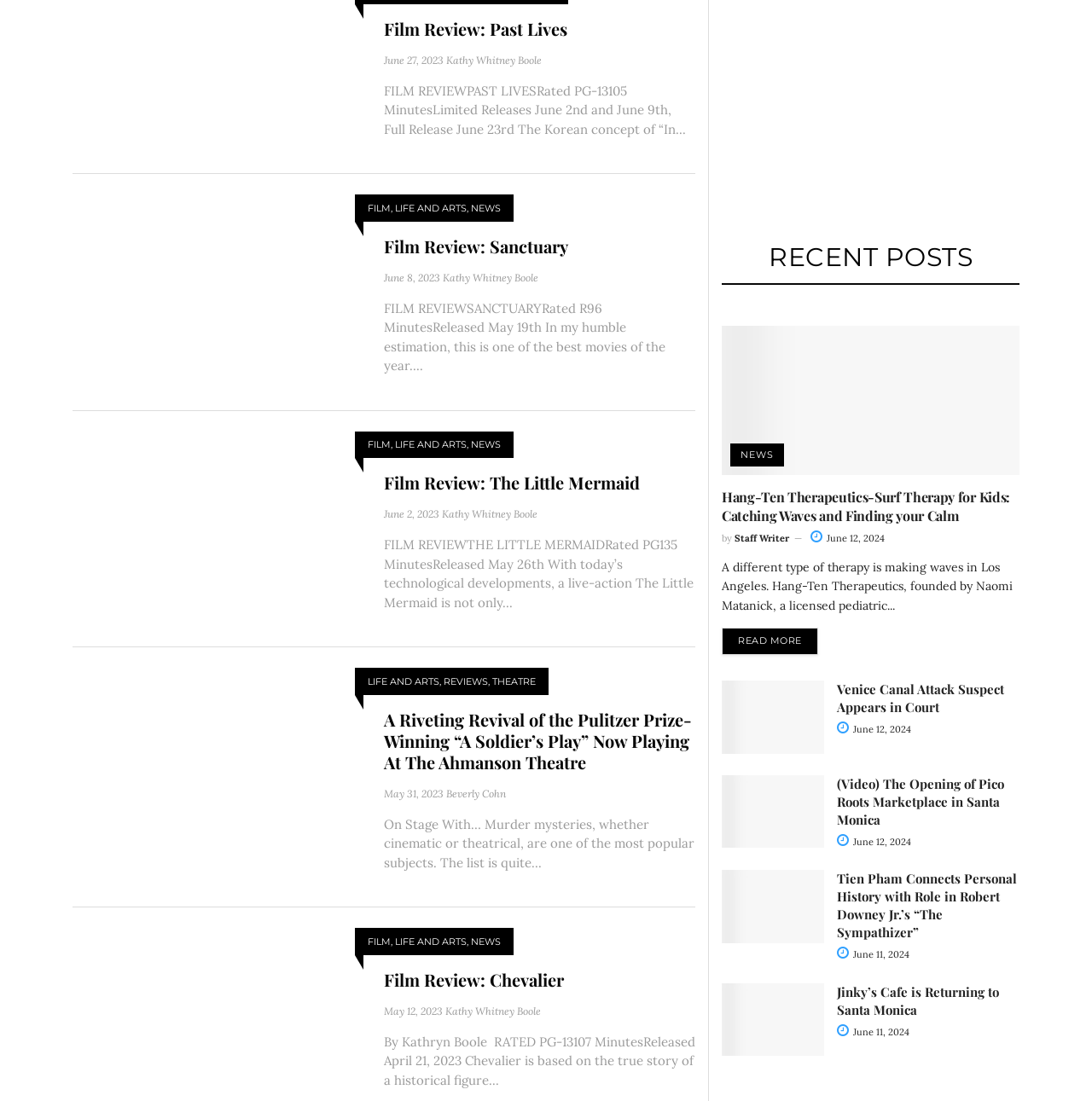What is the rating of the film 'Chevalier'?
Refer to the image and give a detailed answer to the question.

The film review of 'Chevalier' is located in the middle of the webpage, and its rating is 'PG-13', which can be found in the static text element with bounding box coordinates [0.352, 0.938, 0.637, 0.988].